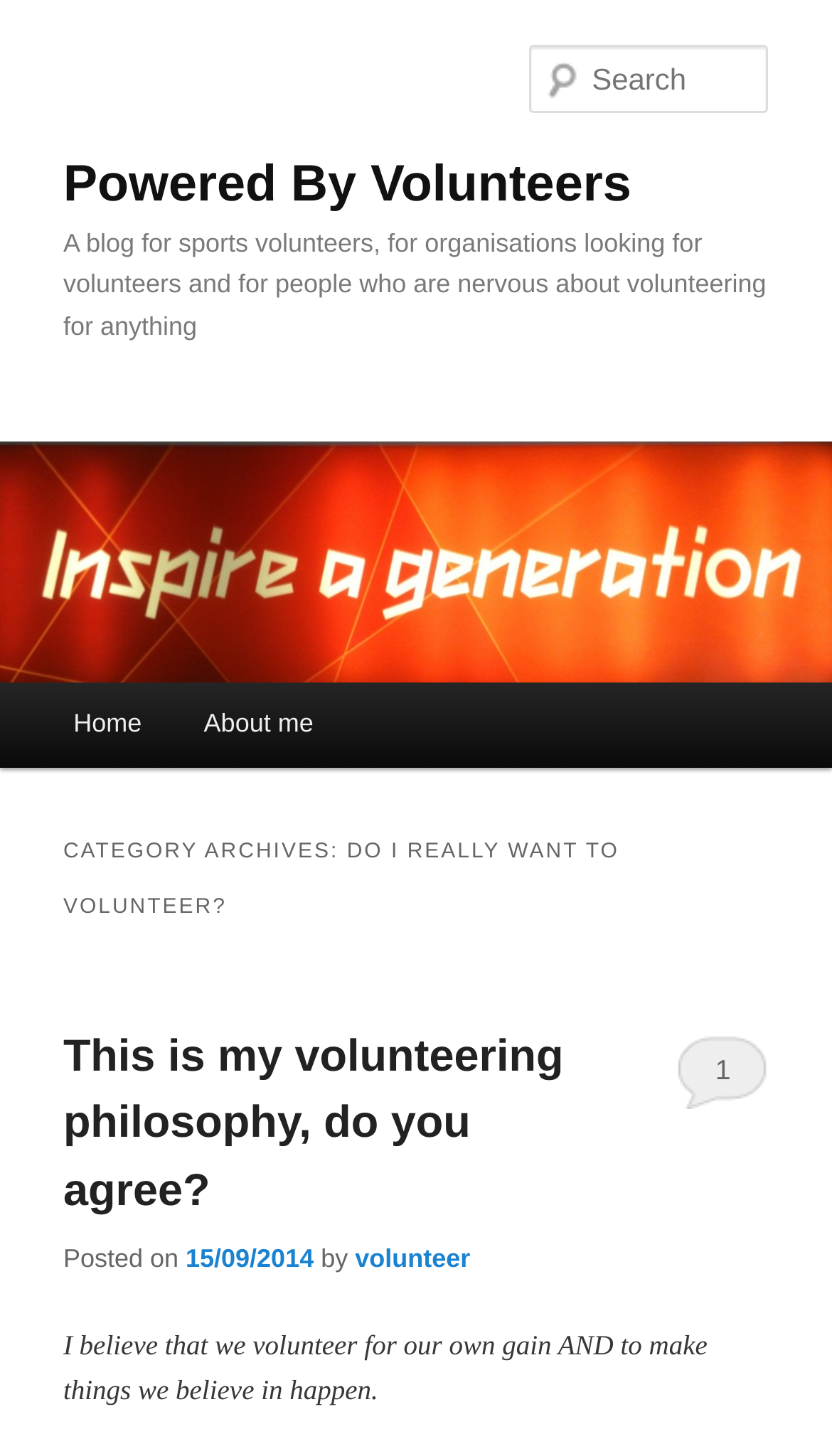Given the element description "About me", identify the bounding box of the corresponding UI element.

[0.208, 0.468, 0.414, 0.527]